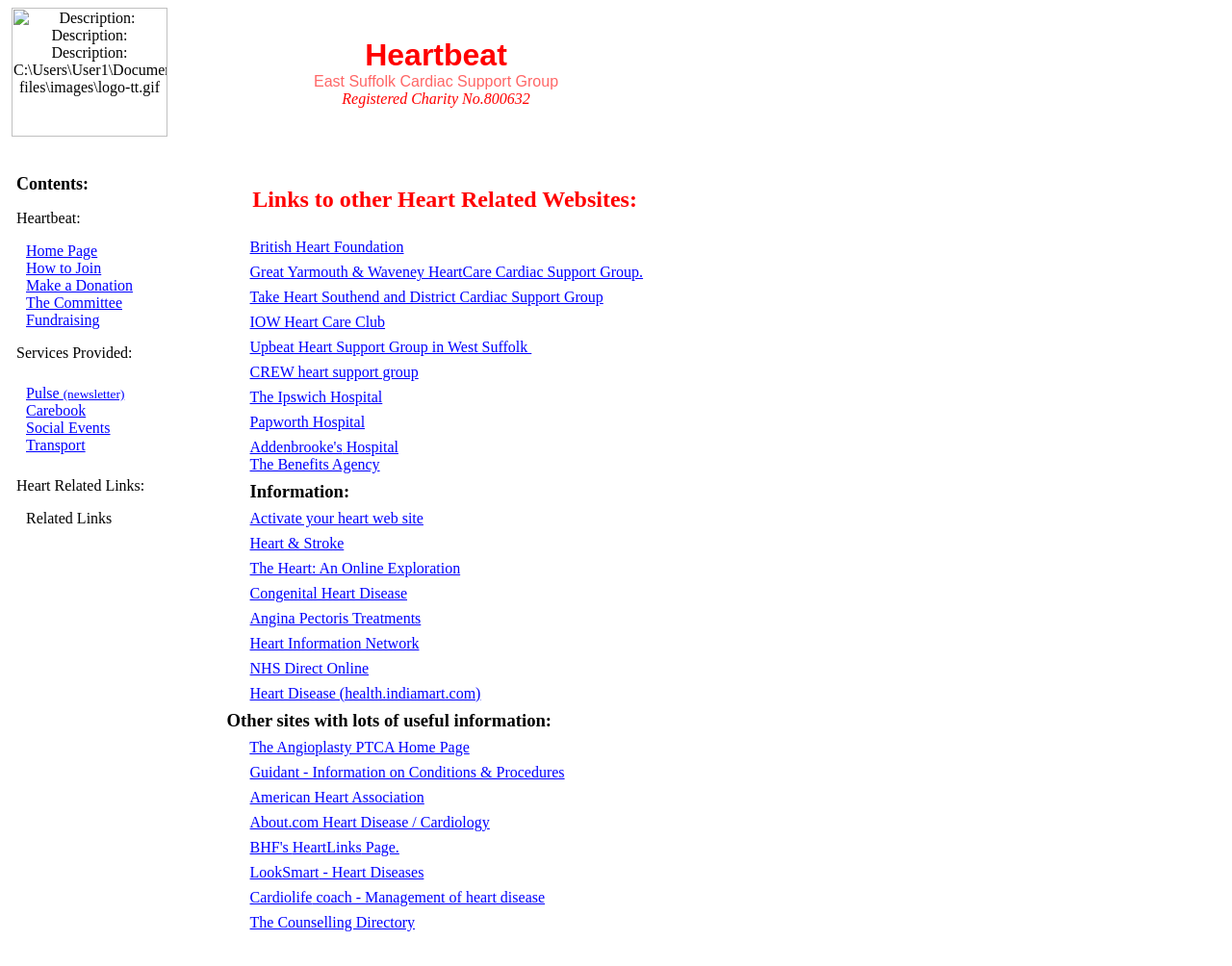What is the name of the charity?
Provide a detailed answer to the question, using the image to inform your response.

I found the answer by looking at the top of the webpage, where the charity's name is displayed as 'Heartbeat East Suffolk Cardiac Support Group Registered Charity No.800632'.